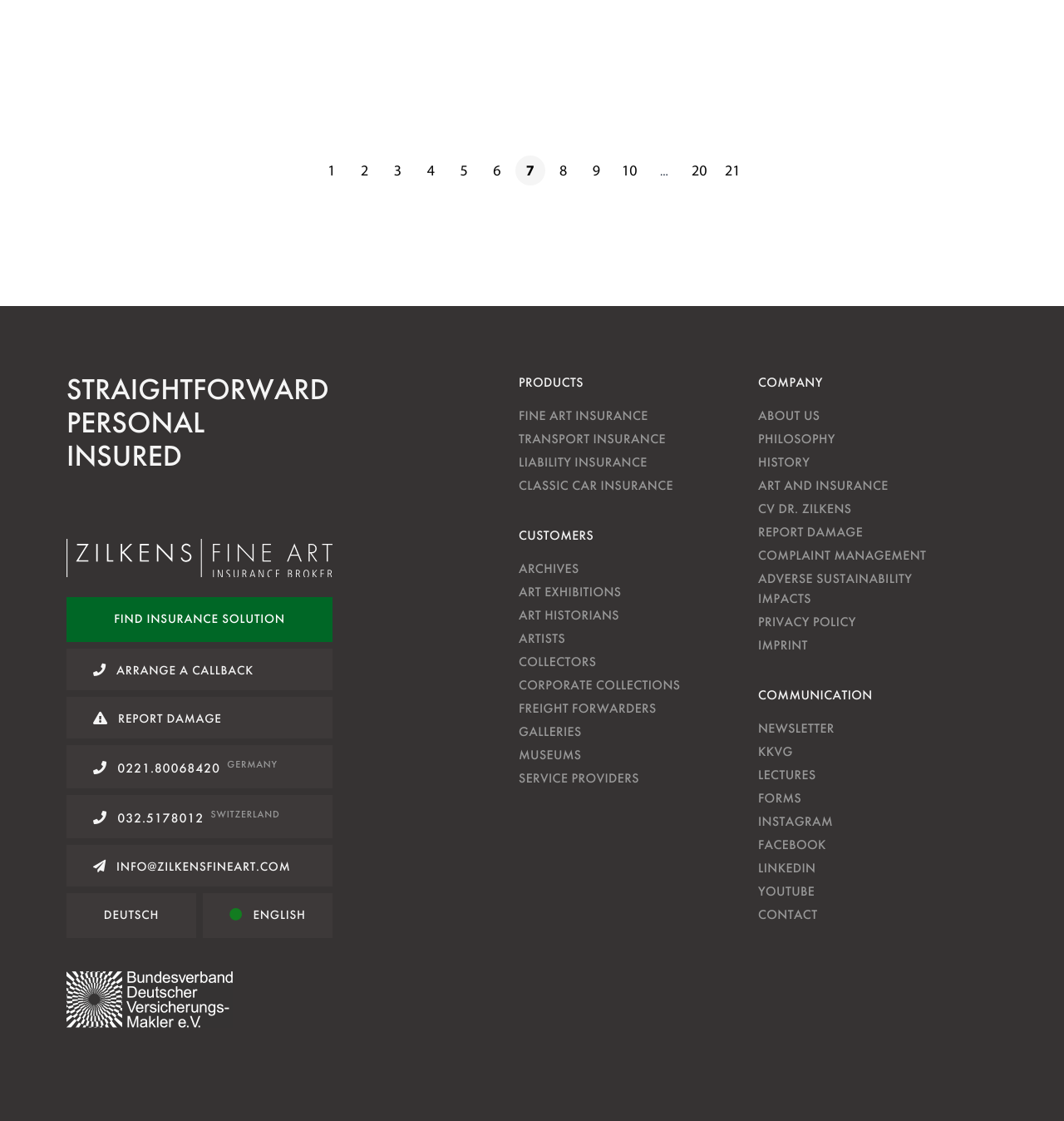Identify the bounding box of the UI component described as: "Find insurance solution".

[0.062, 0.533, 0.312, 0.573]